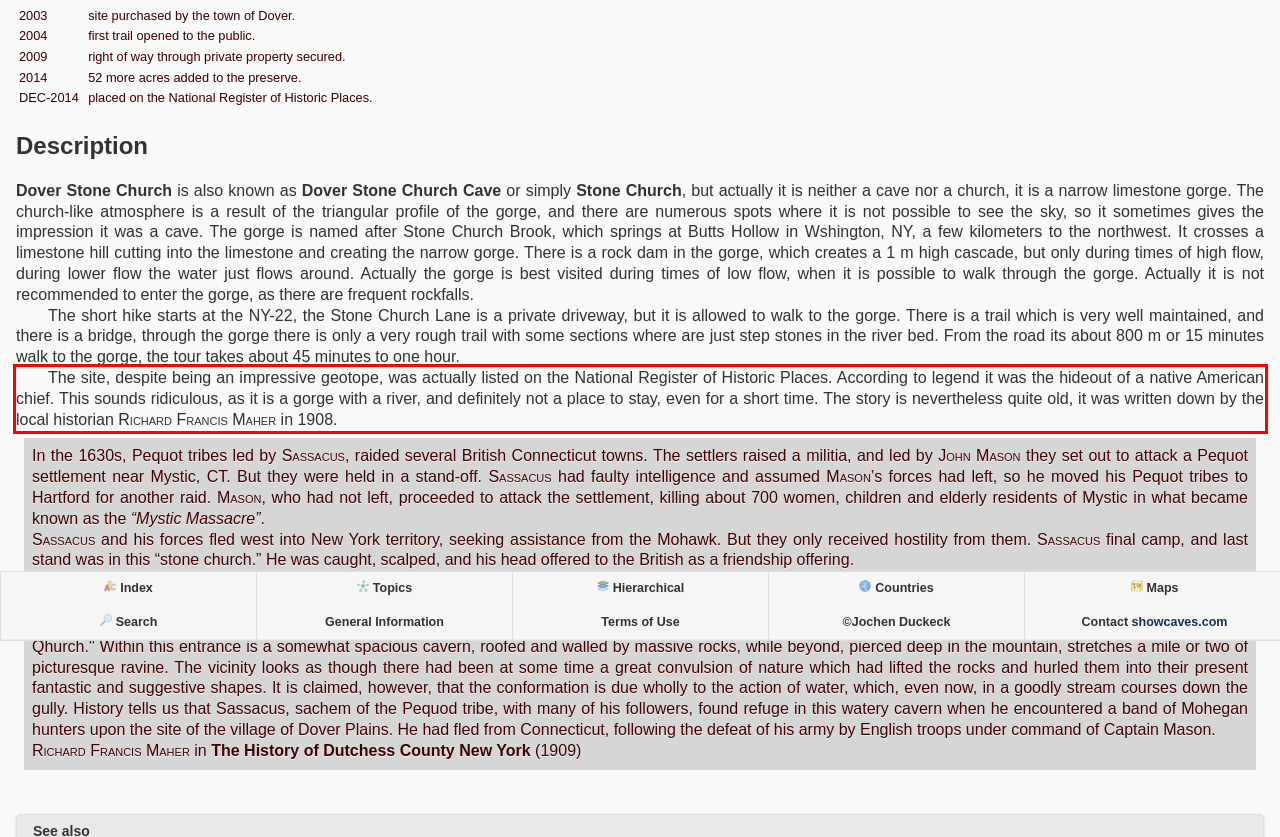Please perform OCR on the text content within the red bounding box that is highlighted in the provided webpage screenshot.

The site, despite being an impressive geotope, was actually listed on the National Register of Historic Places. According to legend it was the hideout of a native American chief. This sounds ridiculous, as it is a gorge with a river, and definitely not a place to stay, even for a short time. The story is nevertheless quite old, it was written down by the local historian Richard Francis Maher in 1908.